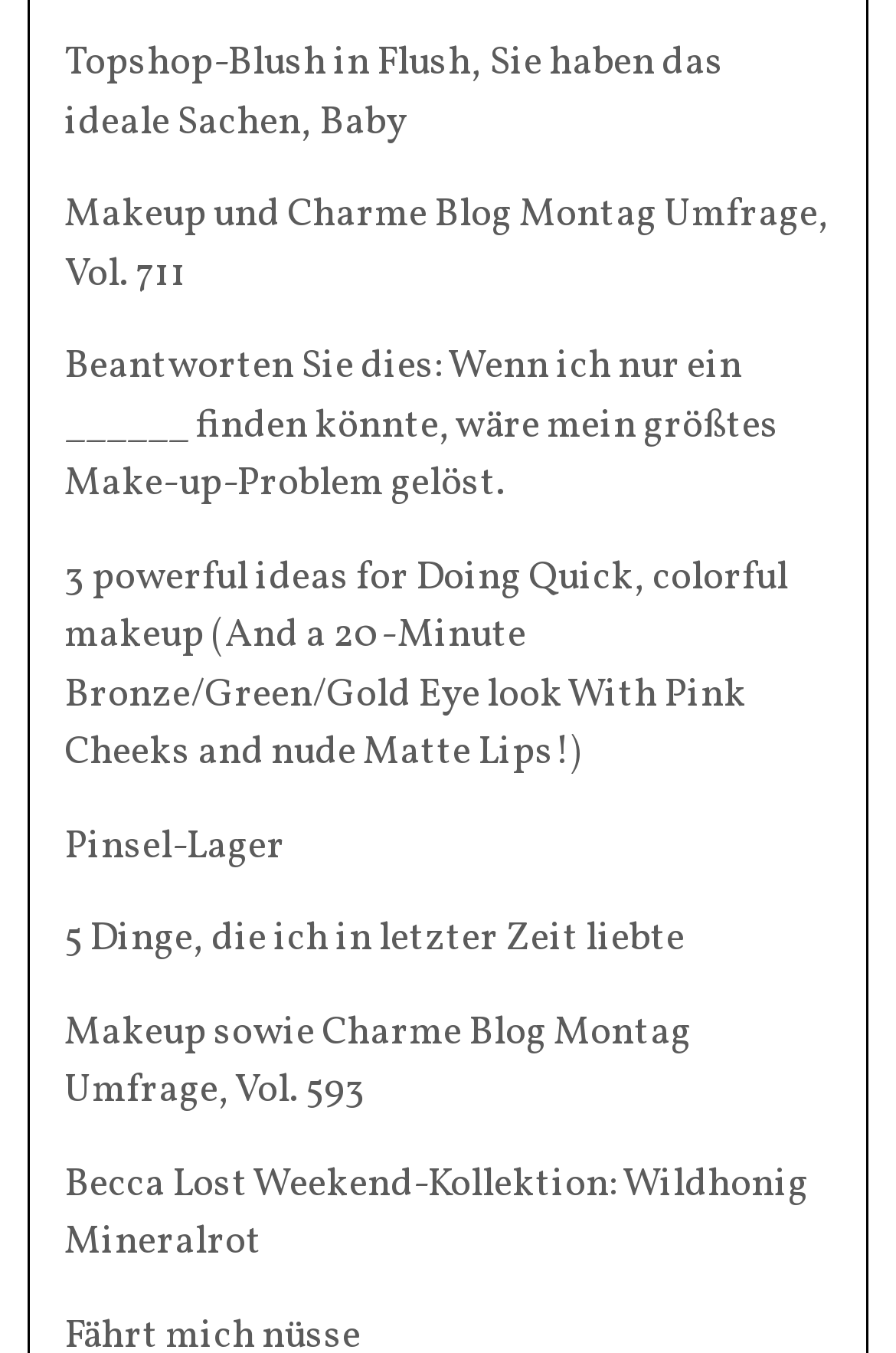Kindly determine the bounding box coordinates for the clickable area to achieve the given instruction: "View the 20-Minute Bronze/Green/Gold Eye look tutorial".

[0.072, 0.407, 0.879, 0.576]